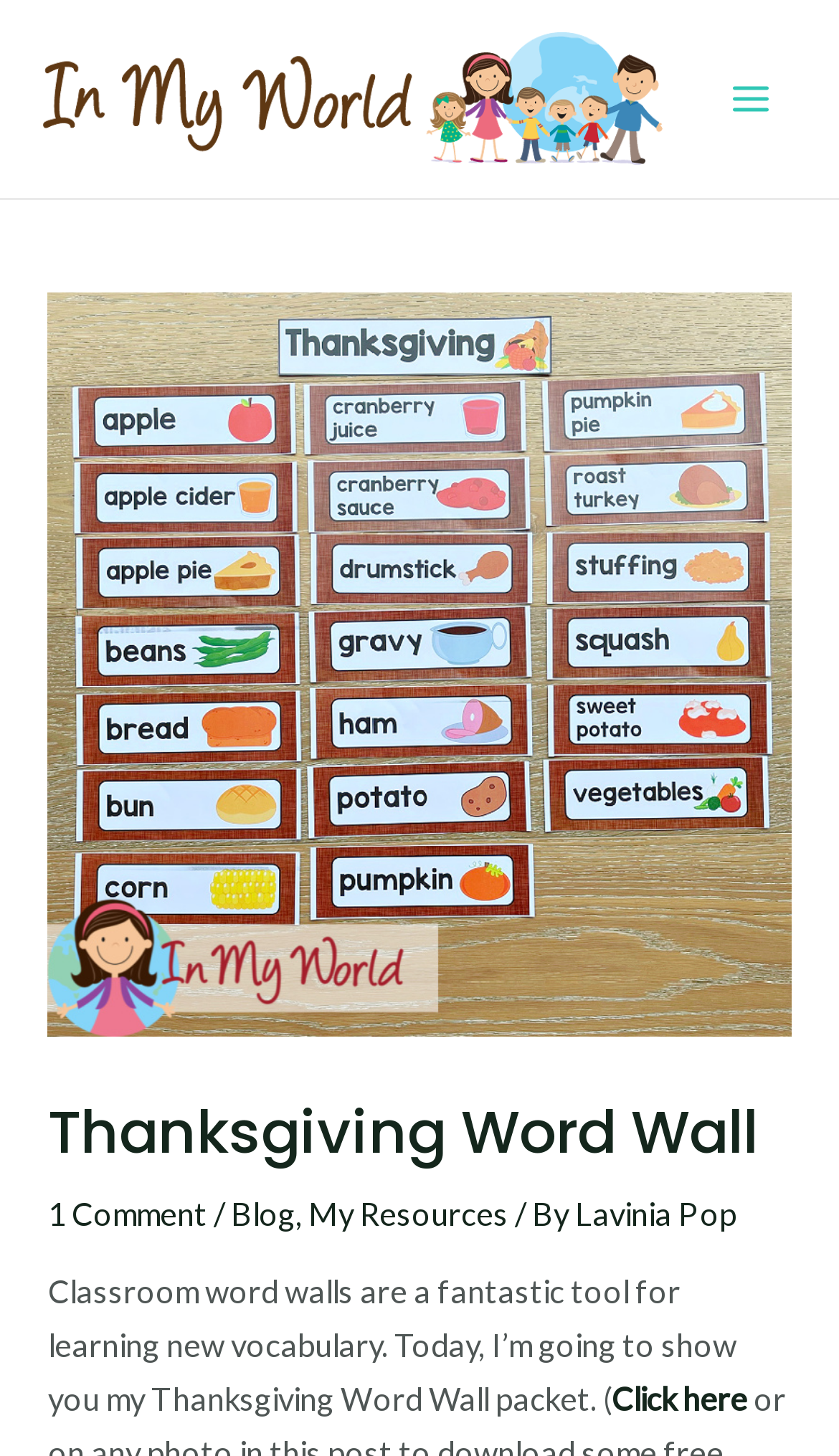What can you do by clicking on the link at the bottom of the webpage?
Please give a detailed and elaborate answer to the question.

I found the purpose of the link by reading the text that says 'Today, I’m going to show you my Thanksgiving Word Wall packet. (Click here...' This suggests that clicking on the link will allow you to access the Thanksgiving Word Wall packet.